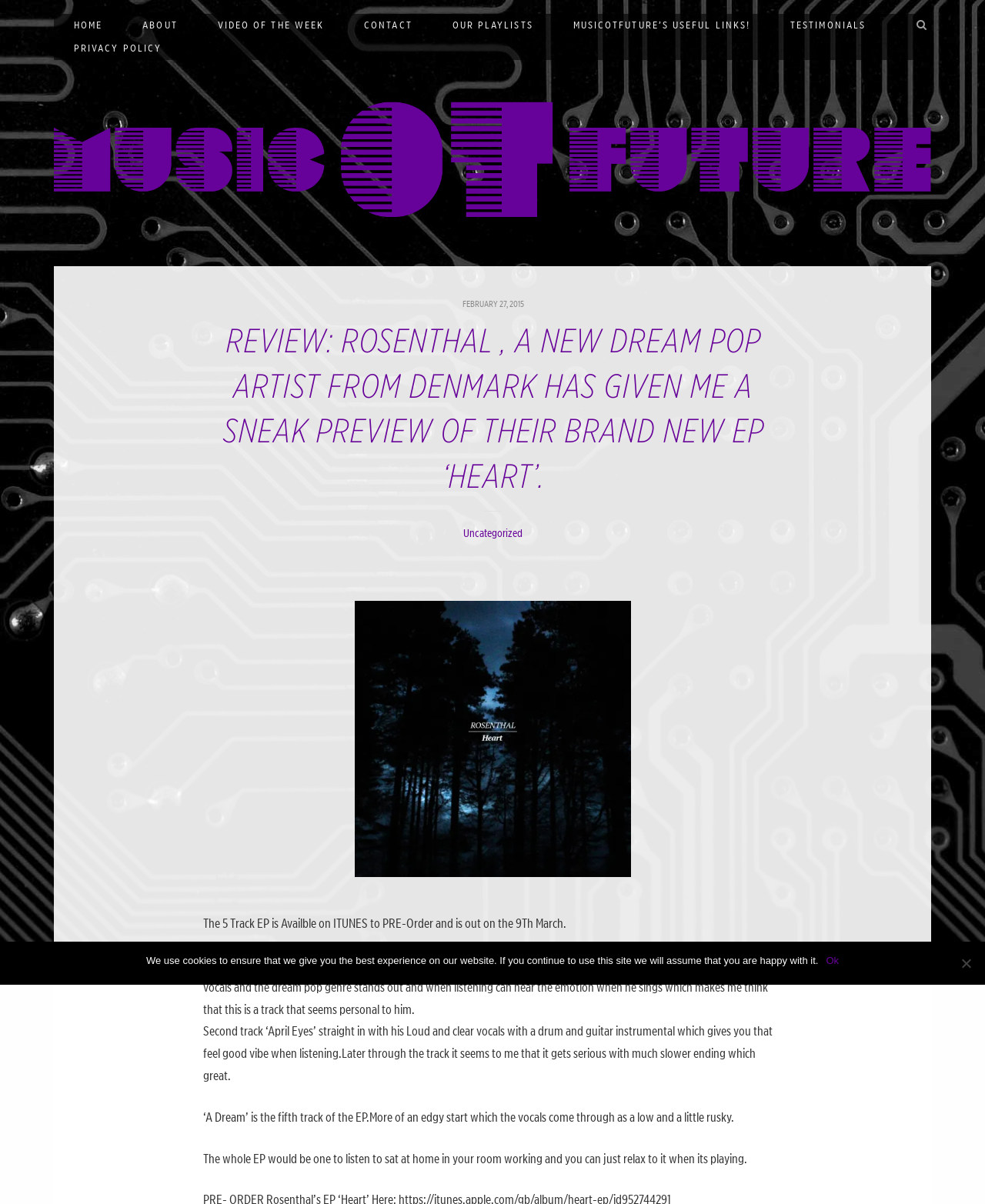Can you specify the bounding box coordinates for the region that should be clicked to fulfill this instruction: "Click the 'FEBRUARY 27, 2015' link".

[0.47, 0.248, 0.532, 0.256]